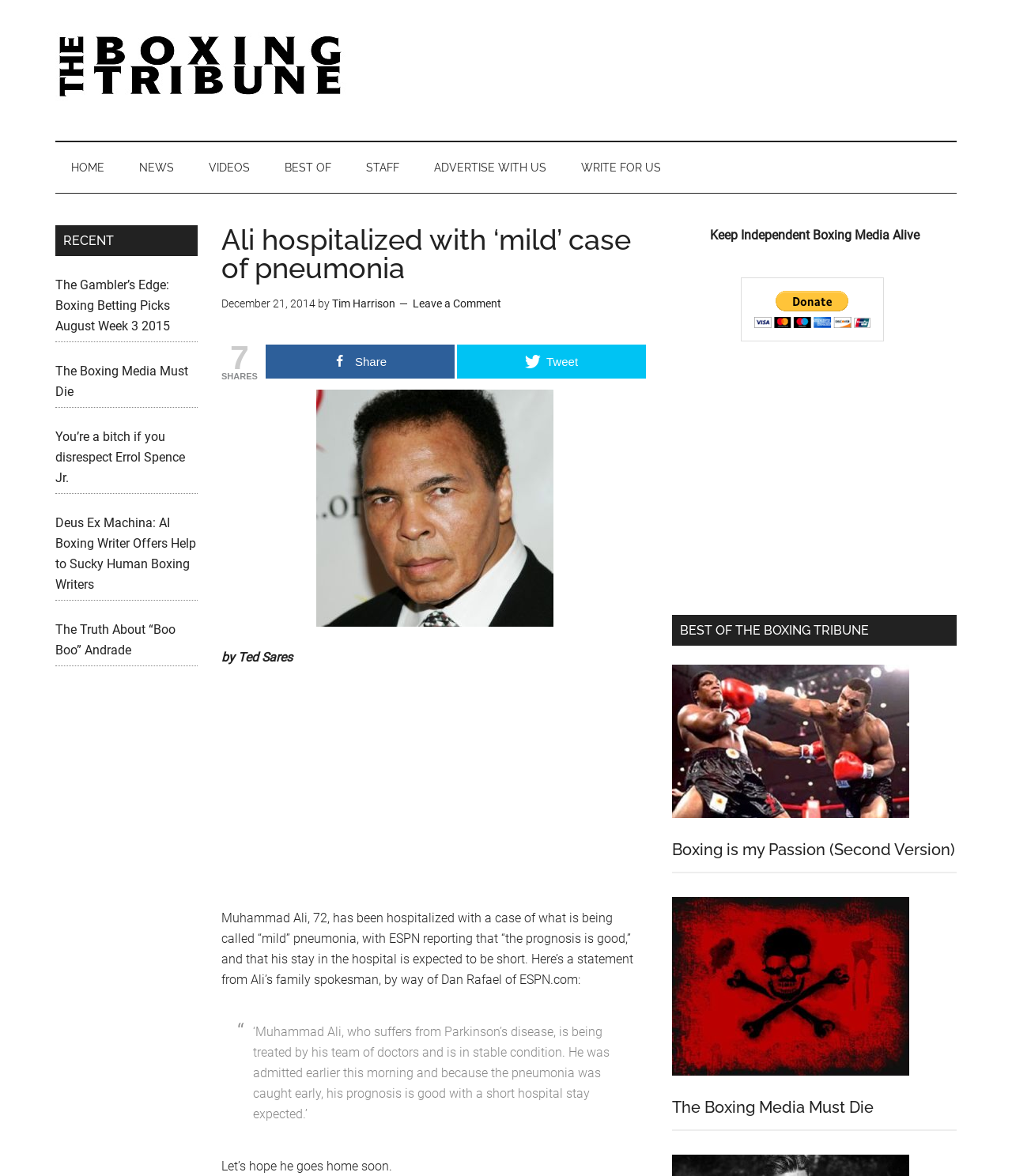Determine the bounding box coordinates of the section I need to click to execute the following instruction: "Click the 'NEWS' link". Provide the coordinates as four float numbers between 0 and 1, i.e., [left, top, right, bottom].

[0.122, 0.121, 0.188, 0.164]